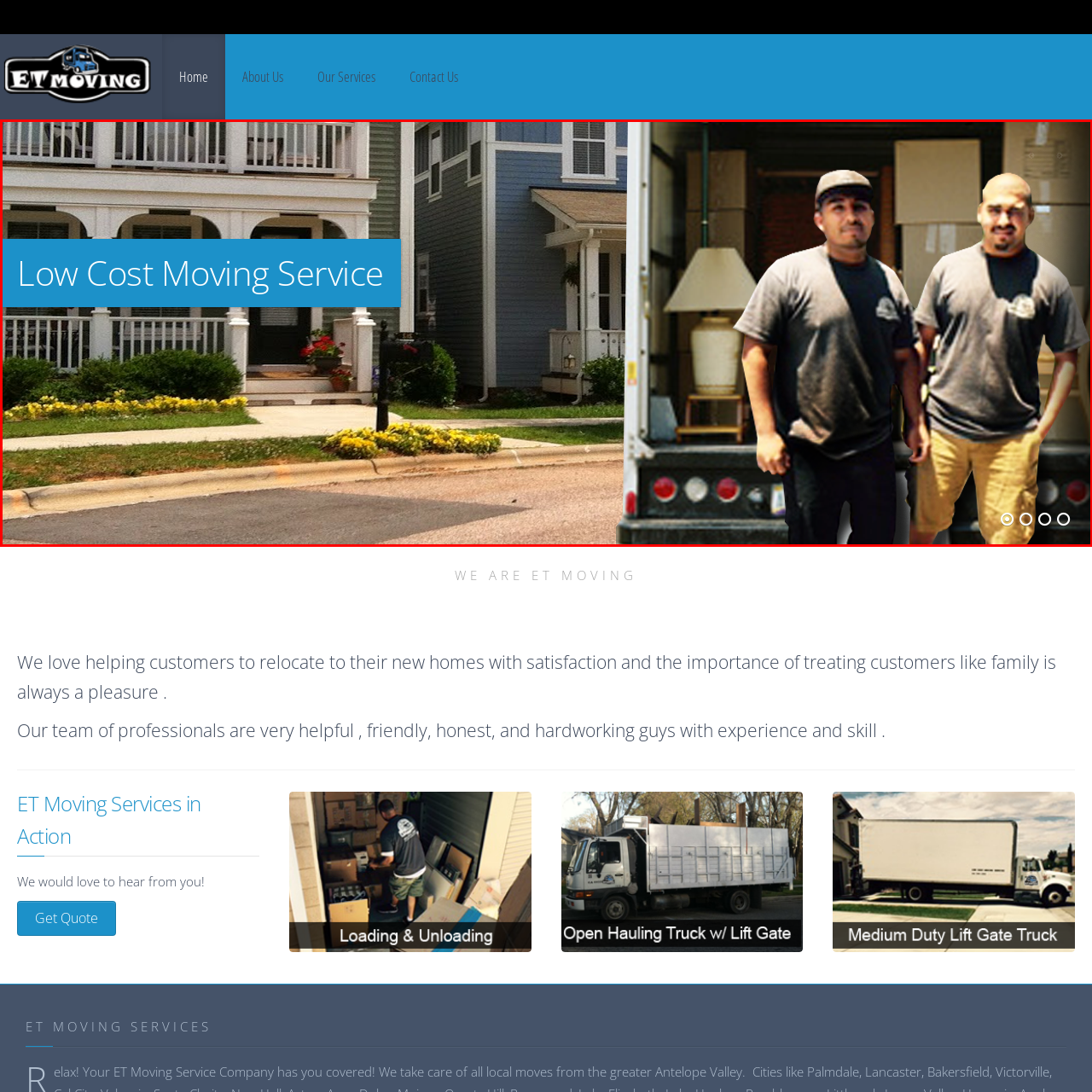Look at the photo within the red outline and describe it thoroughly.

The image showcases a service related to moving, prominently featuring the phrase "Low Cost Moving Service" set against a vibrant blue background. On the left, a well-kept residential property is visible, with a porch and flower beds that enhance the homey atmosphere. To the right, two professional movers stand next to a rental truck filled with moving boxes and a lamp, exemplifying their readiness to assist customers with their relocation needs. The combination of the inviting home and the approachable movers reinforces the message of reliable and economical moving services provided by ET Moving Service.